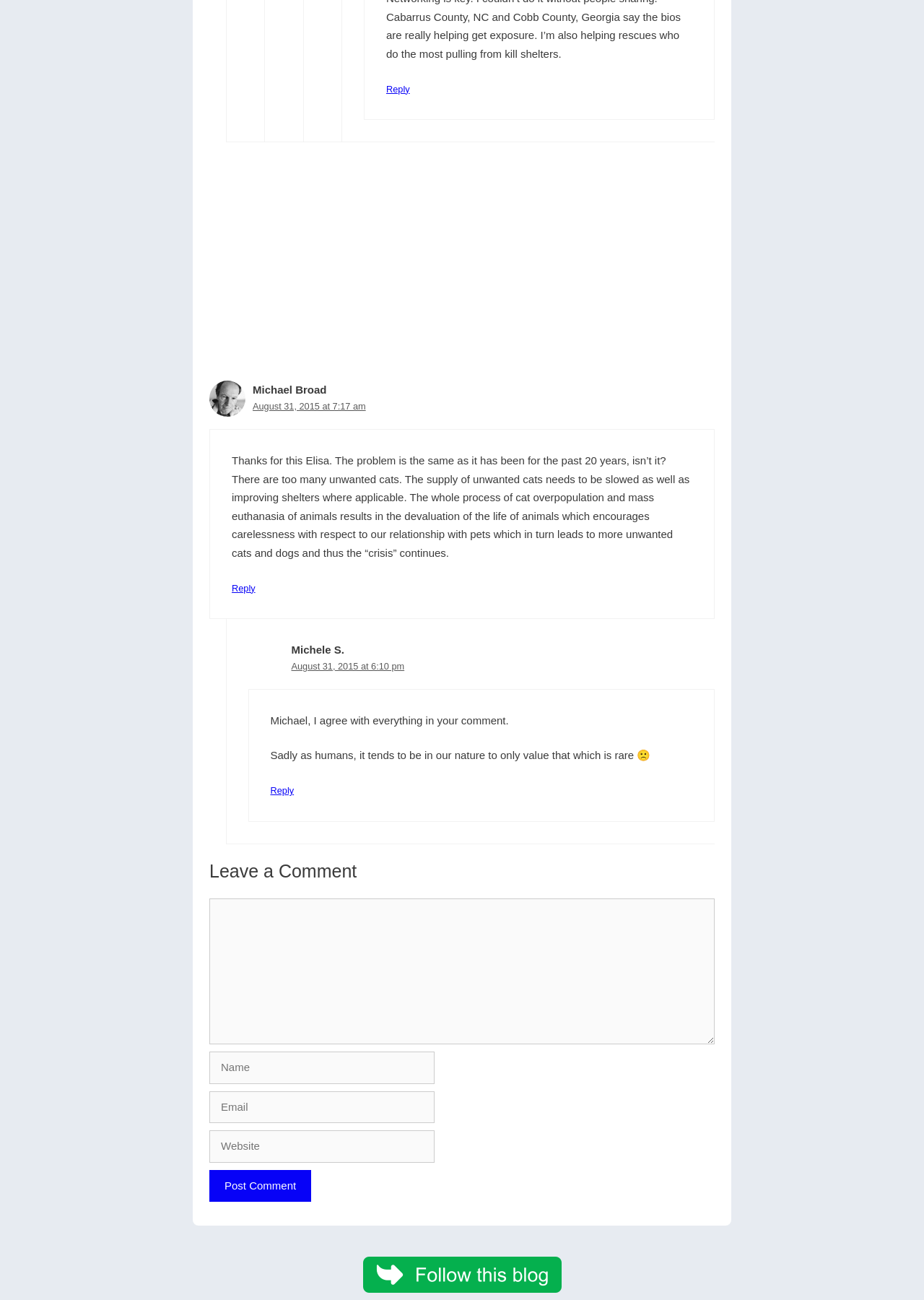Find and provide the bounding box coordinates for the UI element described with: "parent_node: Comment name="author" placeholder="Name"".

[0.227, 0.809, 0.47, 0.834]